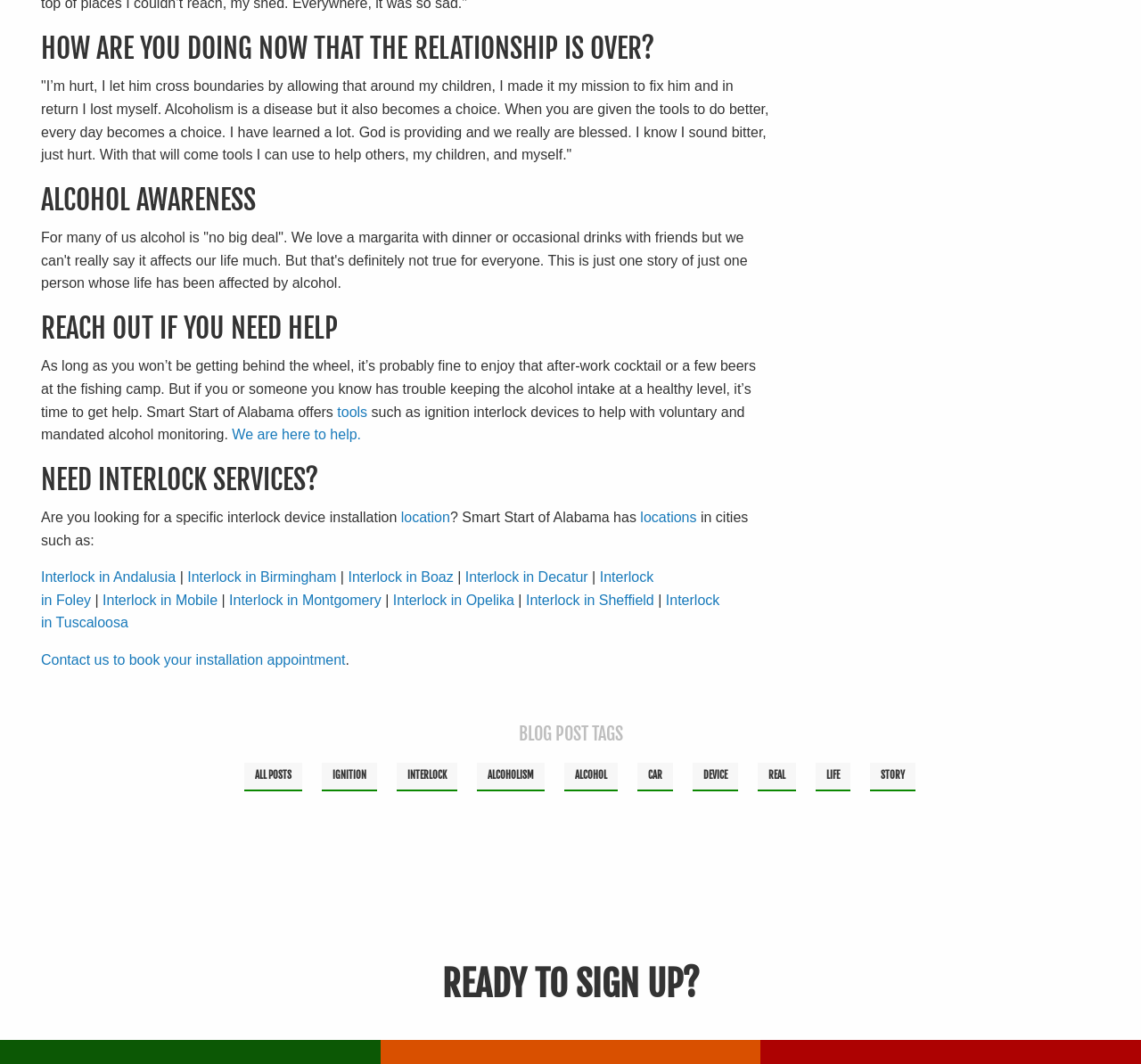How can one get help for alcohol-related issues?
Answer the question in a detailed and comprehensive manner.

One can get help for alcohol-related issues by reaching out to Smart Start of Alabama, as mentioned in the heading 'REACH OUT IF YOU NEED HELP' and the link 'We are here to help'.